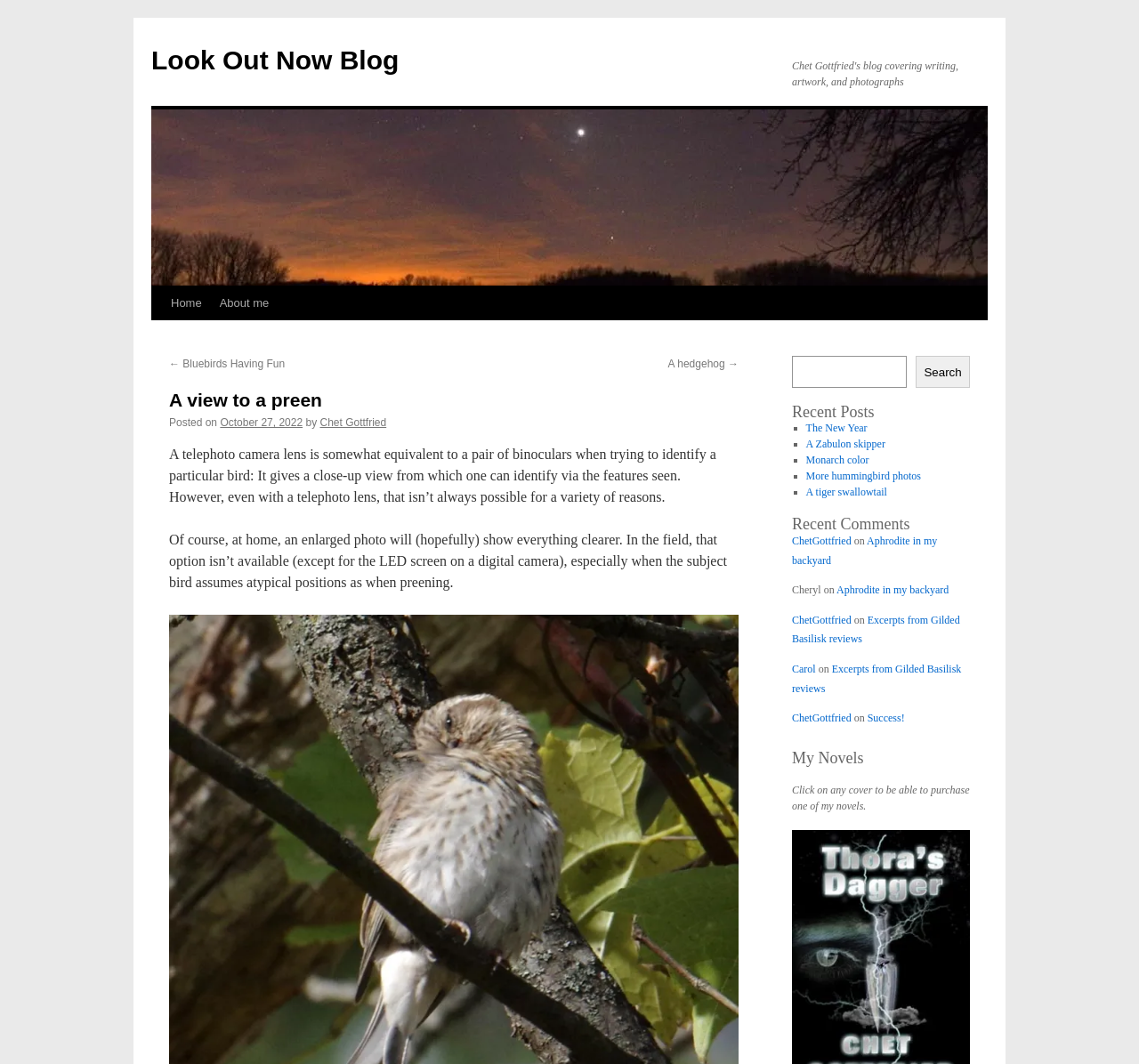Extract the main heading text from the webpage.

A view to a preen